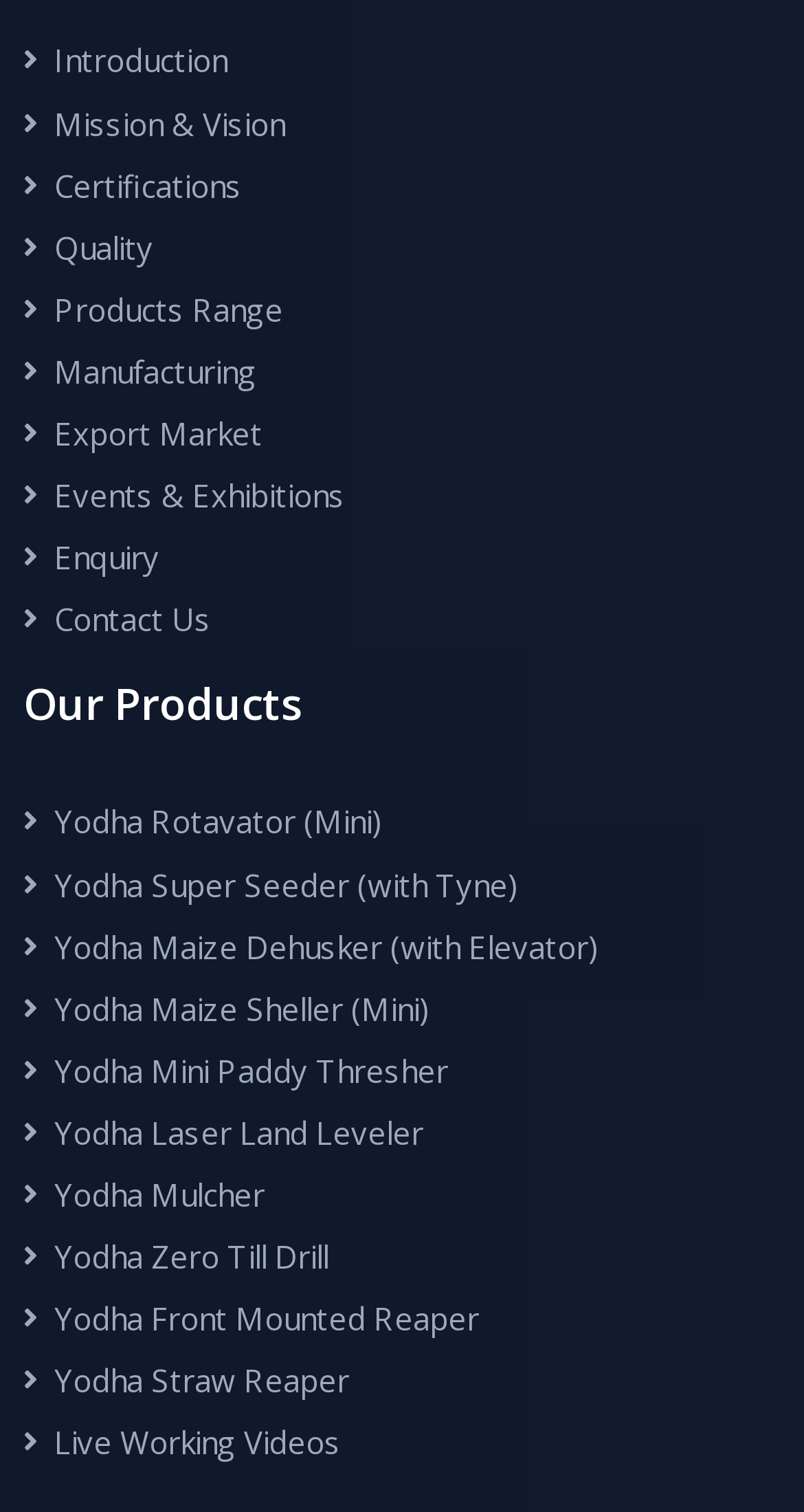Point out the bounding box coordinates of the section to click in order to follow this instruction: "Read recent post about losing weight".

None